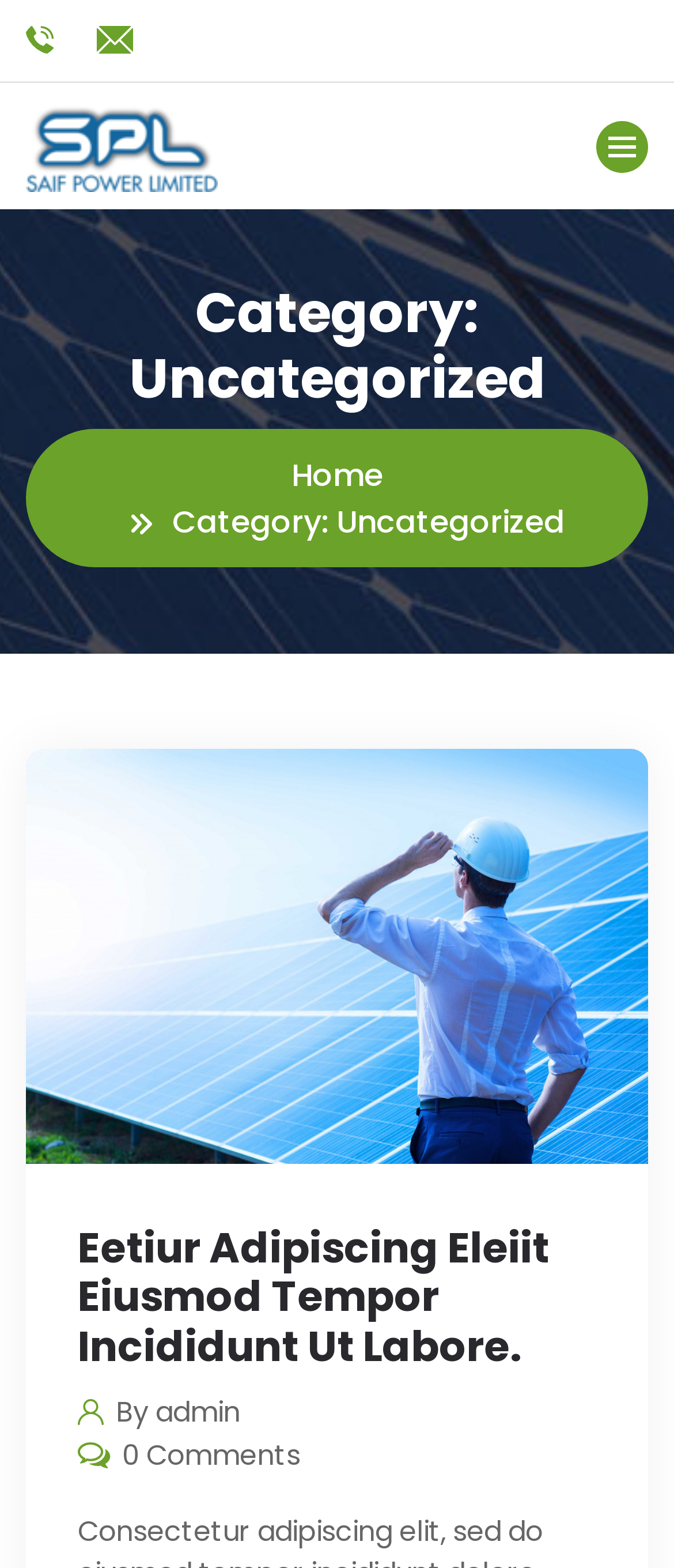Extract the bounding box coordinates for the described element: "Home". The coordinates should be represented as four float numbers between 0 and 1: [left, top, right, bottom].

None